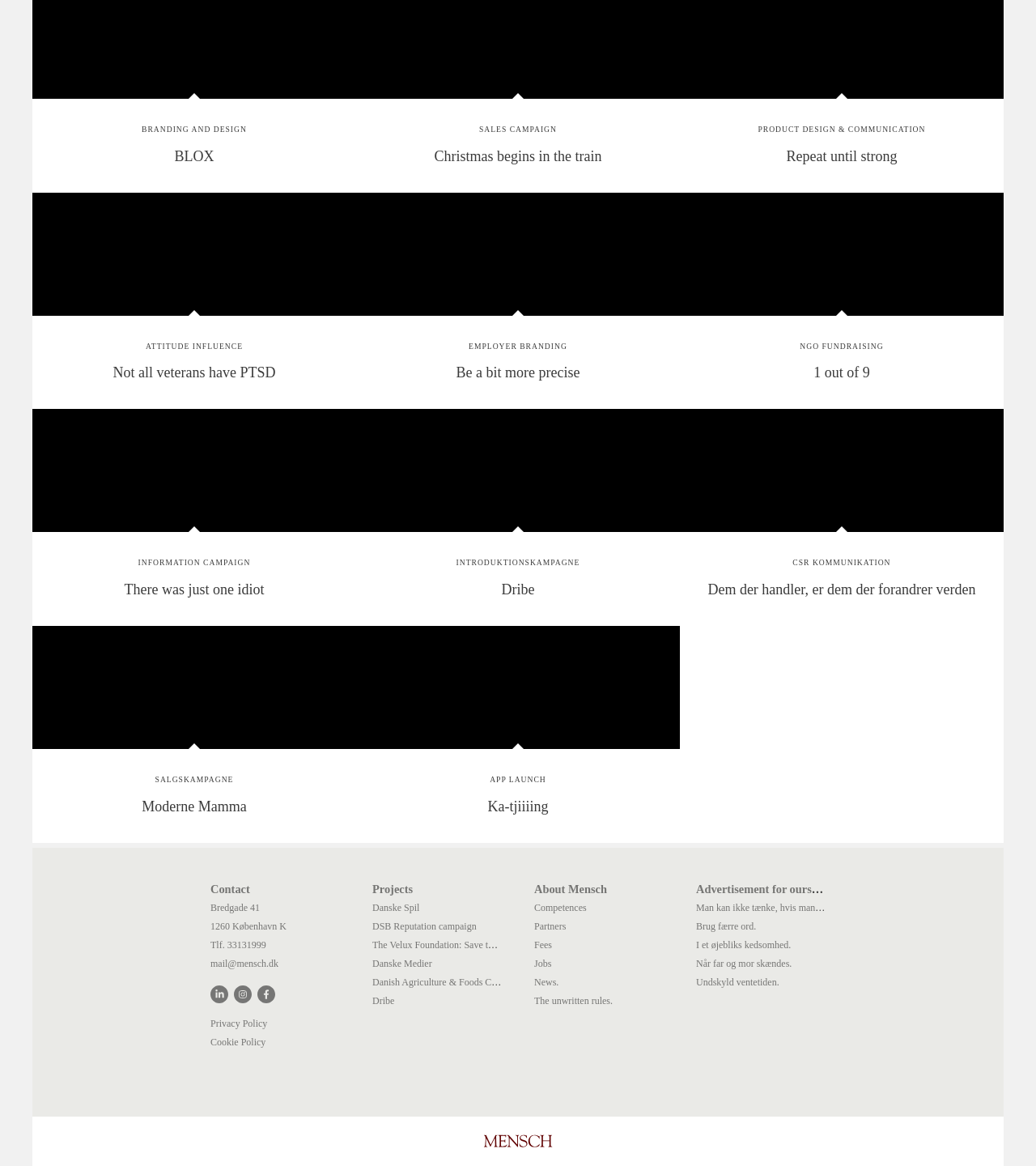Using the description "Når far og mor skændes.", predict the bounding box of the relevant HTML element.

[0.672, 0.822, 0.764, 0.832]